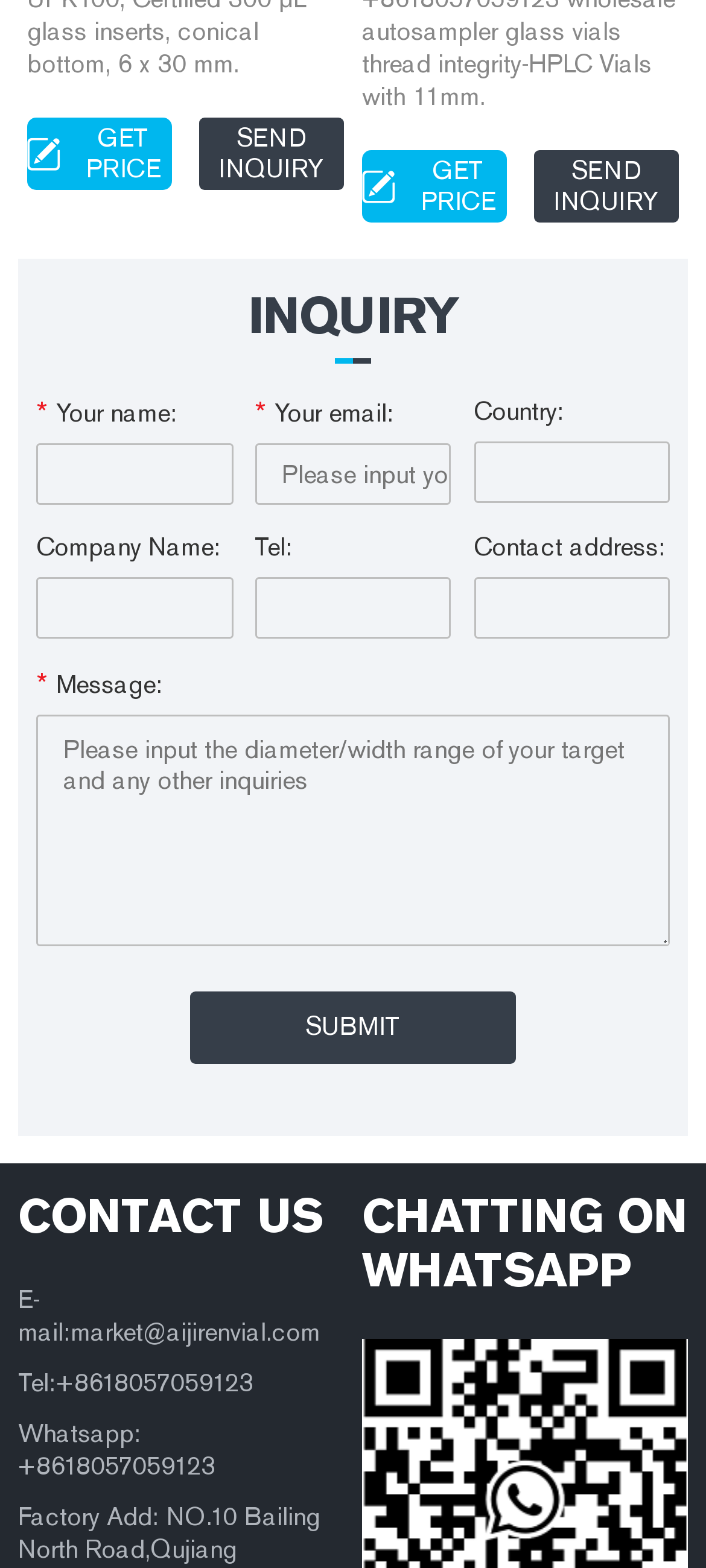Identify the bounding box coordinates of the area that should be clicked in order to complete the given instruction: "Enter your name". The bounding box coordinates should be four float numbers between 0 and 1, i.e., [left, top, right, bottom].

[0.051, 0.283, 0.329, 0.322]